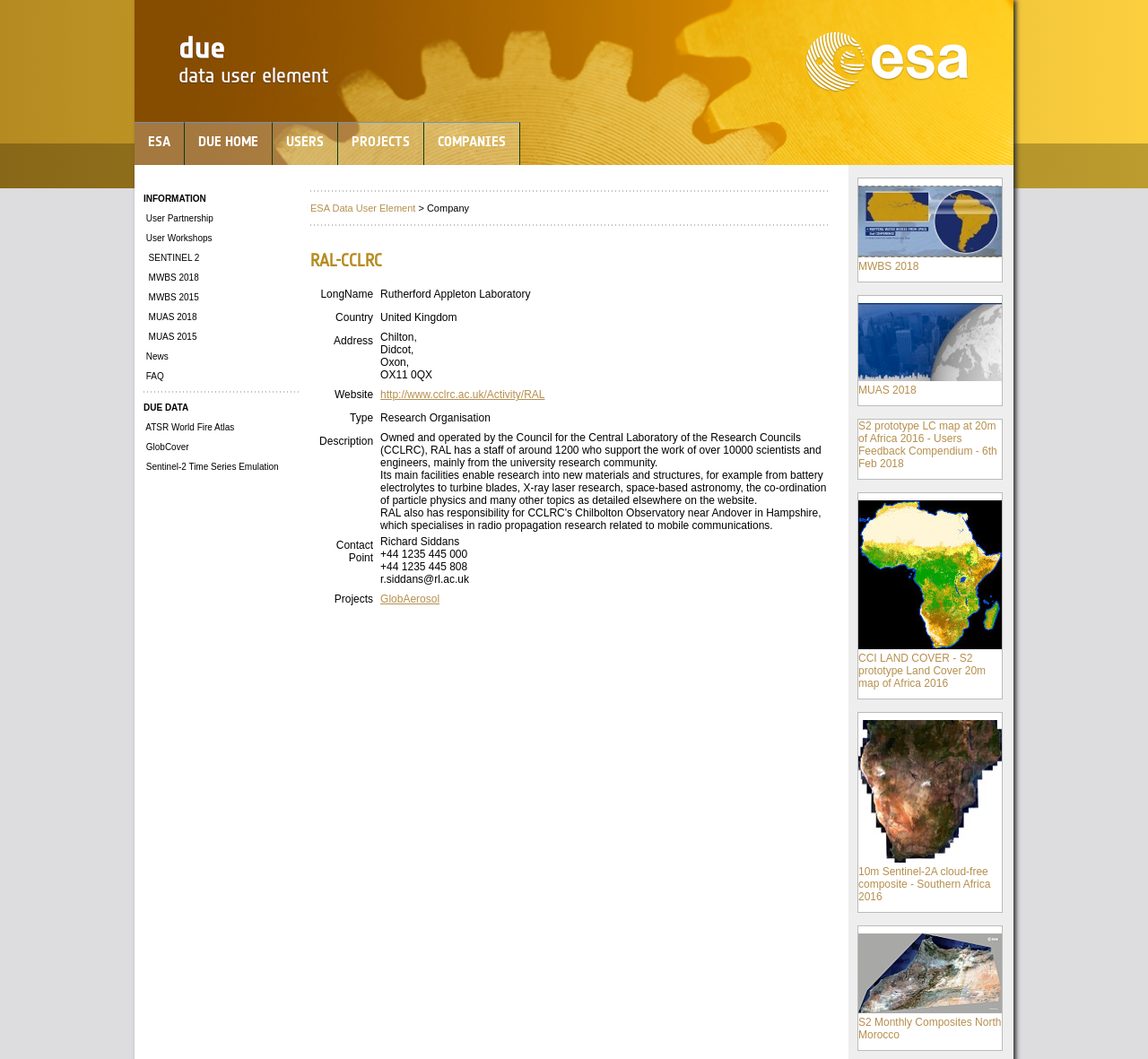How many images are there on the right side of the webpage?
Answer the question with detailed information derived from the image.

I counted the number of image elements on the right side of the webpage, which are associated with the links 'MWBS 2018', 'MUAS 2018', 'S2 prototype LC map at 20m of Africa 2016', 'CCI LAND COVER', and '10m Sentinel-2A cloud-free composite'.